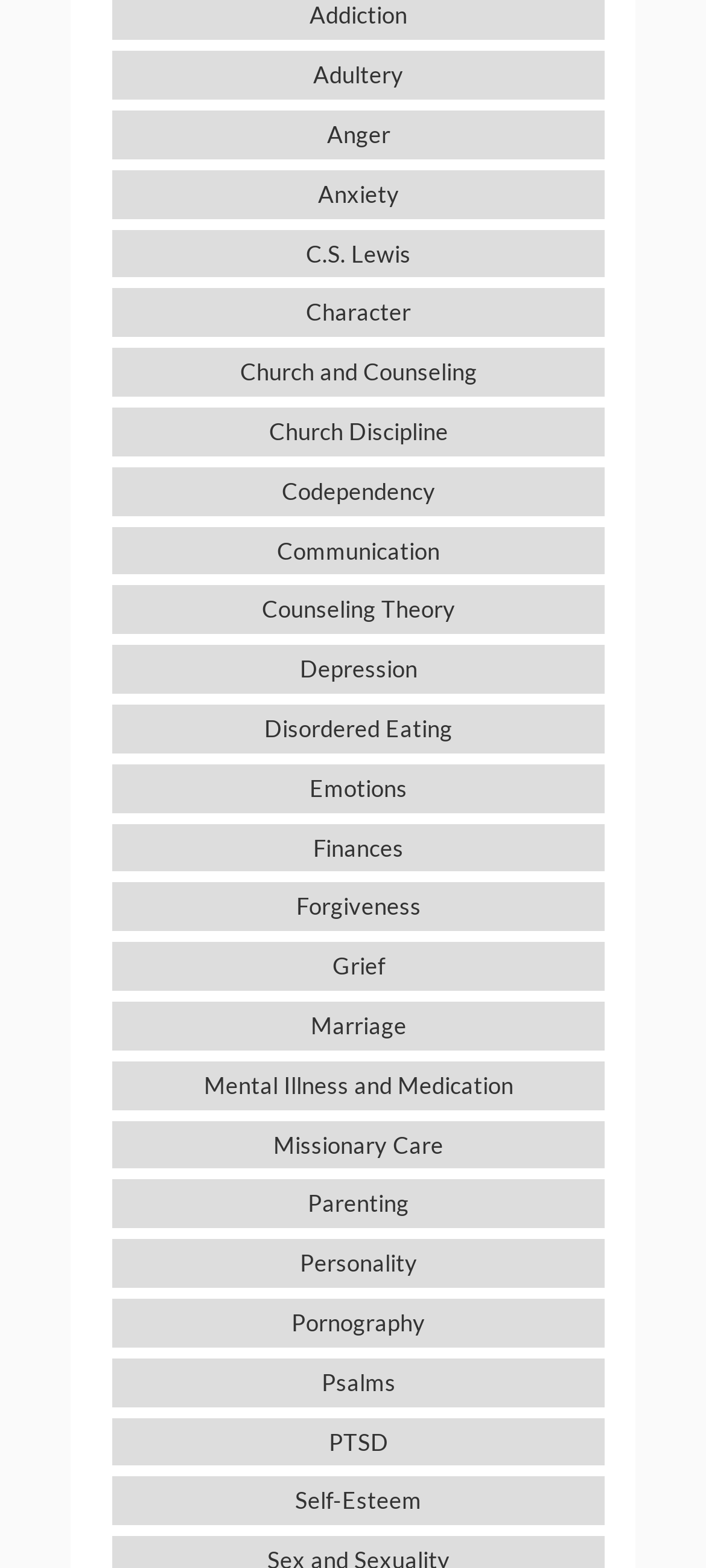Please locate the UI element described by "Site Map" and provide its bounding box coordinates.

None